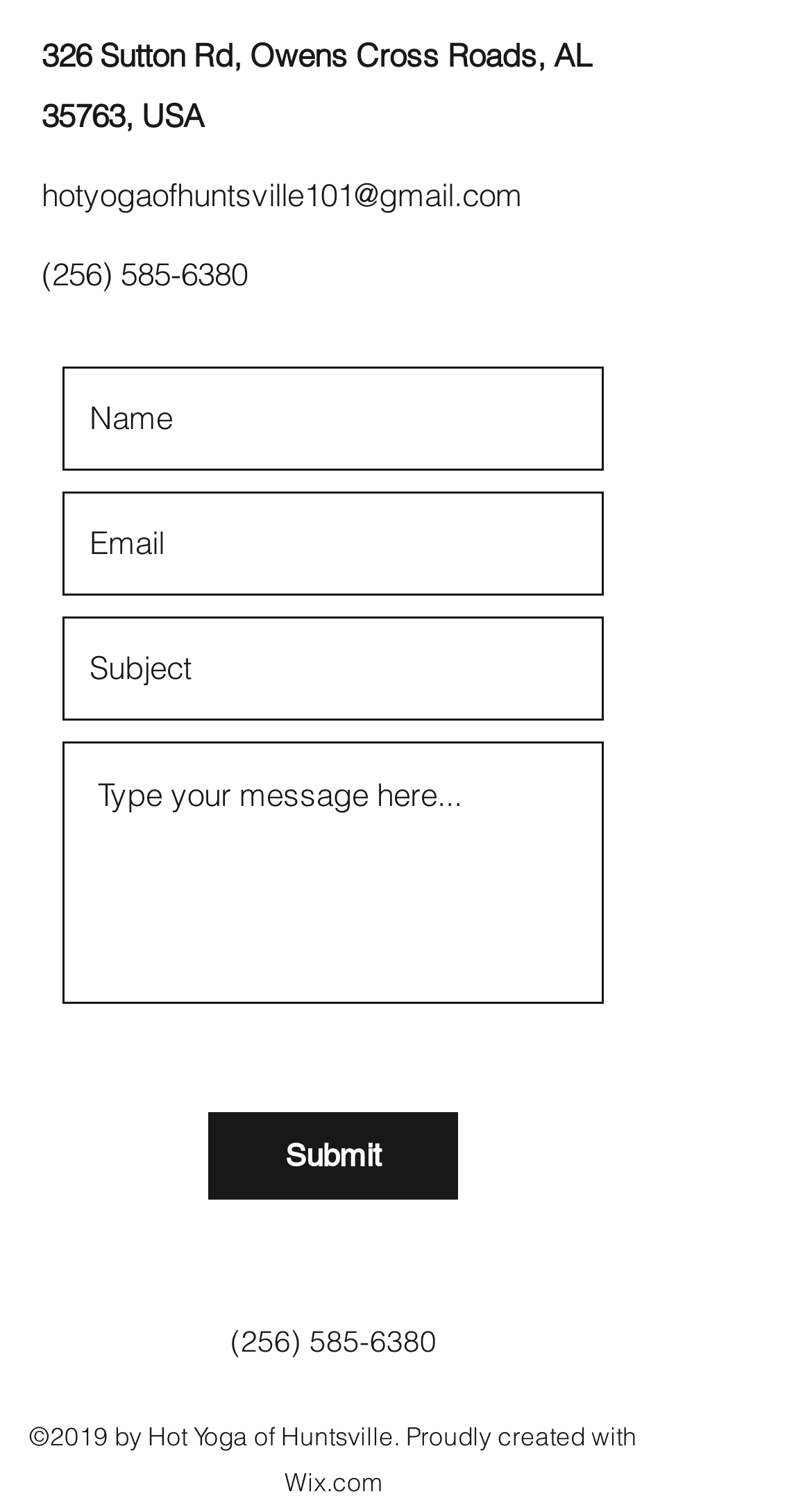Using the information in the image, give a detailed answer to the following question: What is the address of Hot Yoga of Huntsville?

I found the address by looking at the StaticText element with the bounding box coordinates [0.051, 0.024, 0.728, 0.089], which contains the text '326 Sutton Rd, Owens Cross Roads, AL 35763, USA'.